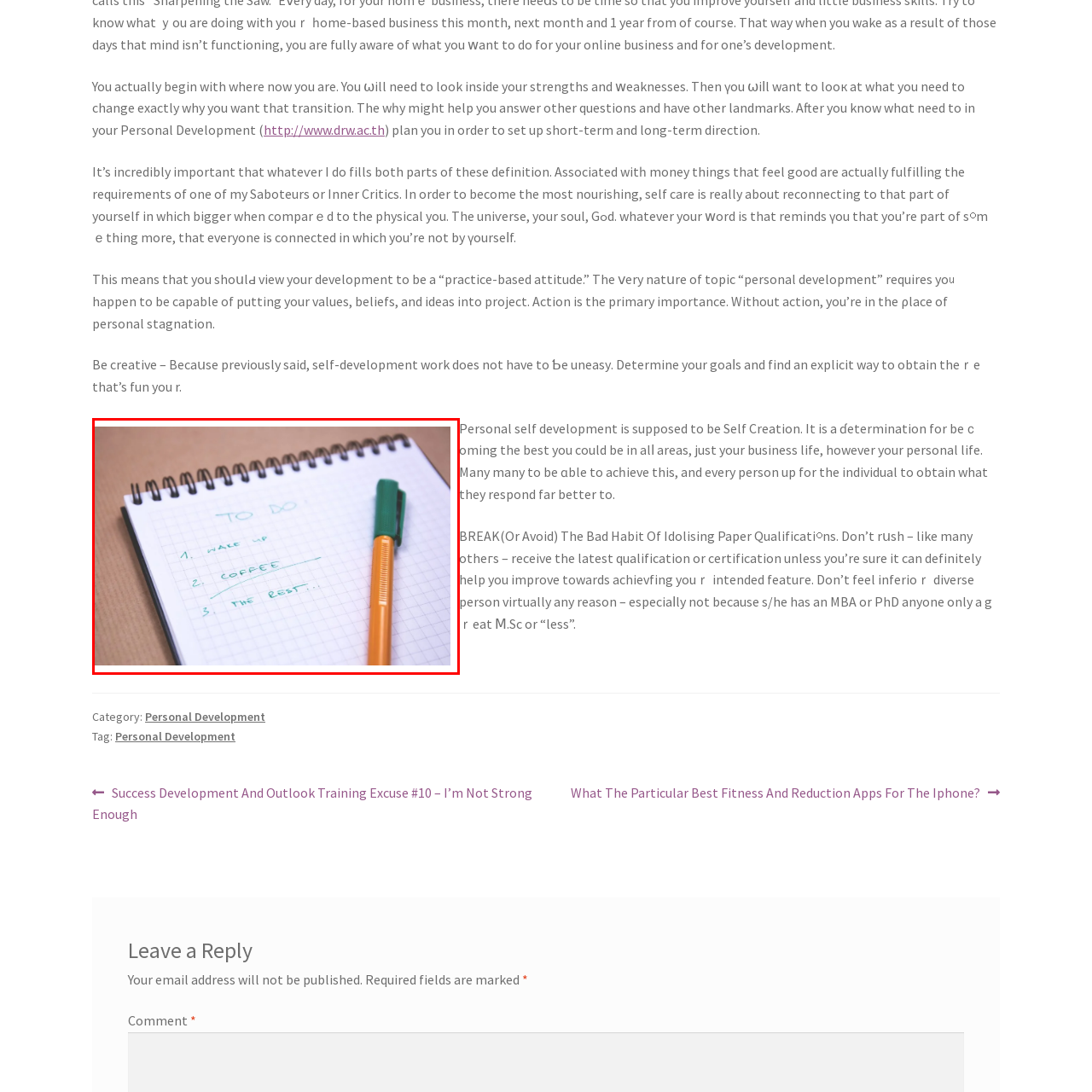What color is the pen resting on the side?
Scrutinize the image inside the red bounding box and provide a detailed and extensive answer to the question.

By looking at the image, I can see that an orange pen is resting on the side of the notebook page, suggesting a casual yet organized approach to planning one's day.